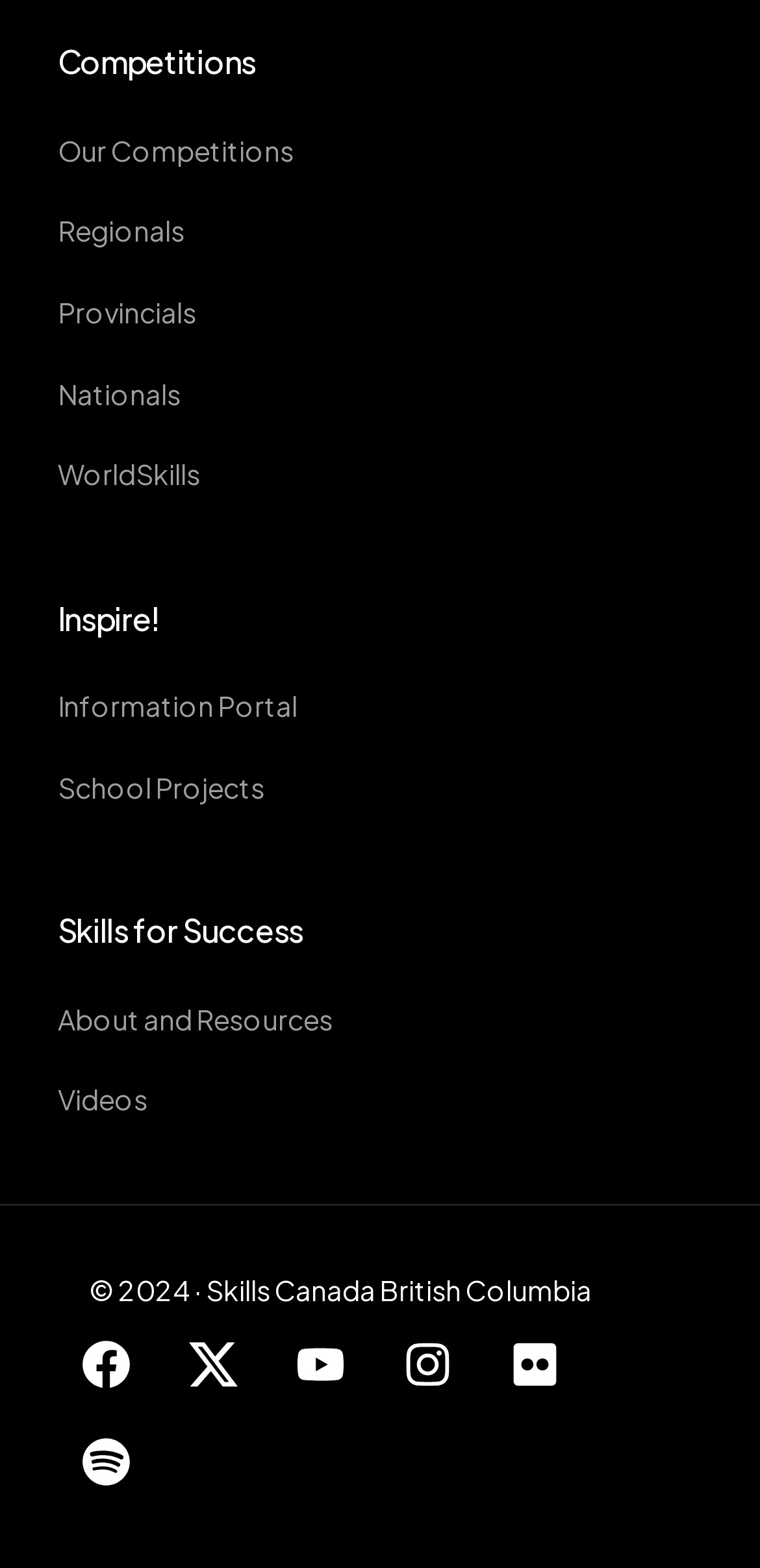Show the bounding box coordinates of the element that should be clicked to complete the task: "Click on Our Competitions".

[0.076, 0.079, 0.796, 0.112]